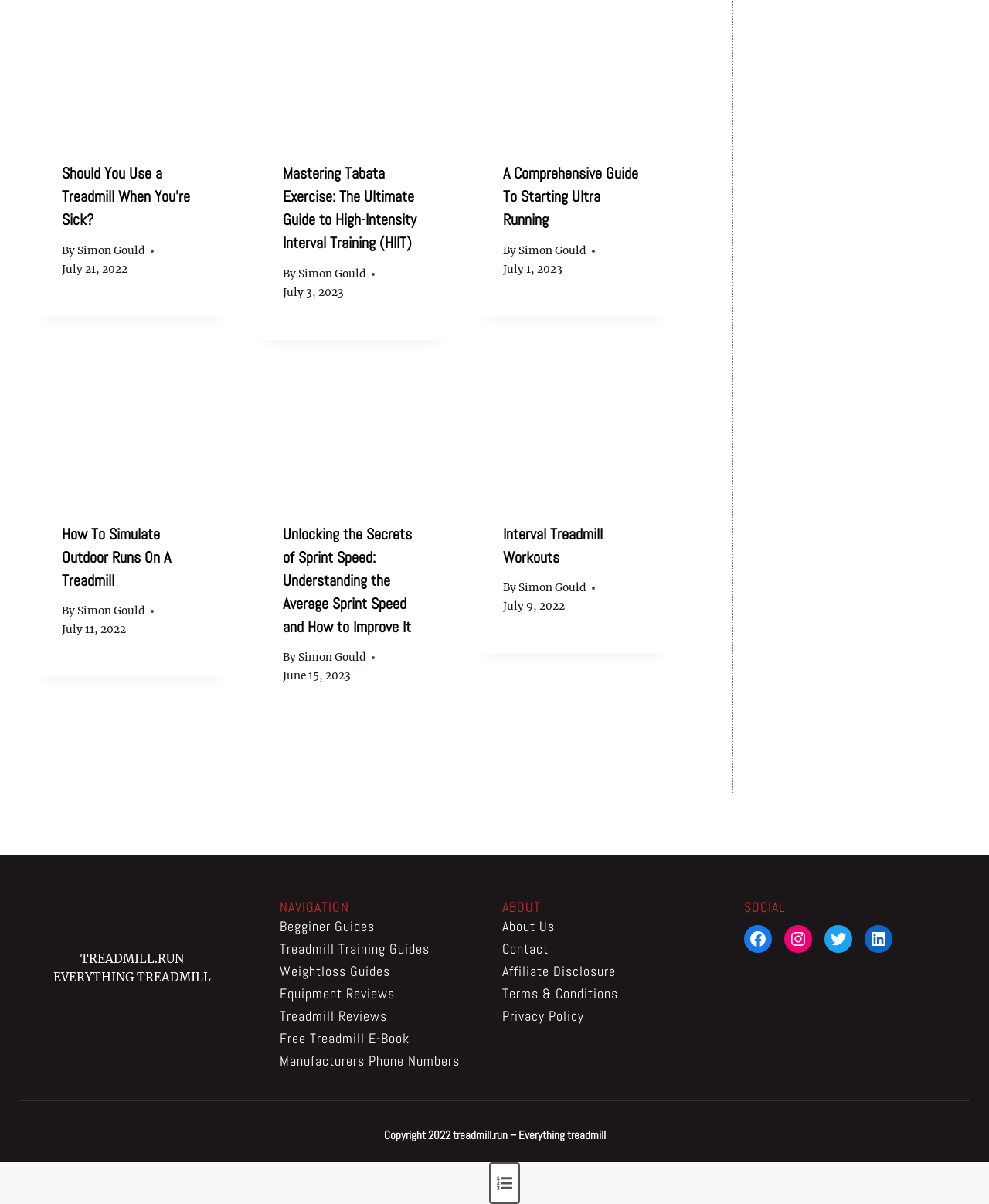Please identify the bounding box coordinates of the element that needs to be clicked to execute the following command: "Click on the link to Mastering Tabata Exercise: The Ultimate Guide to High-Intensity Interval Training (HIIT)". Provide the bounding box using four float numbers between 0 and 1, formatted as [left, top, right, bottom].

[0.261, 0.009, 0.452, 0.114]